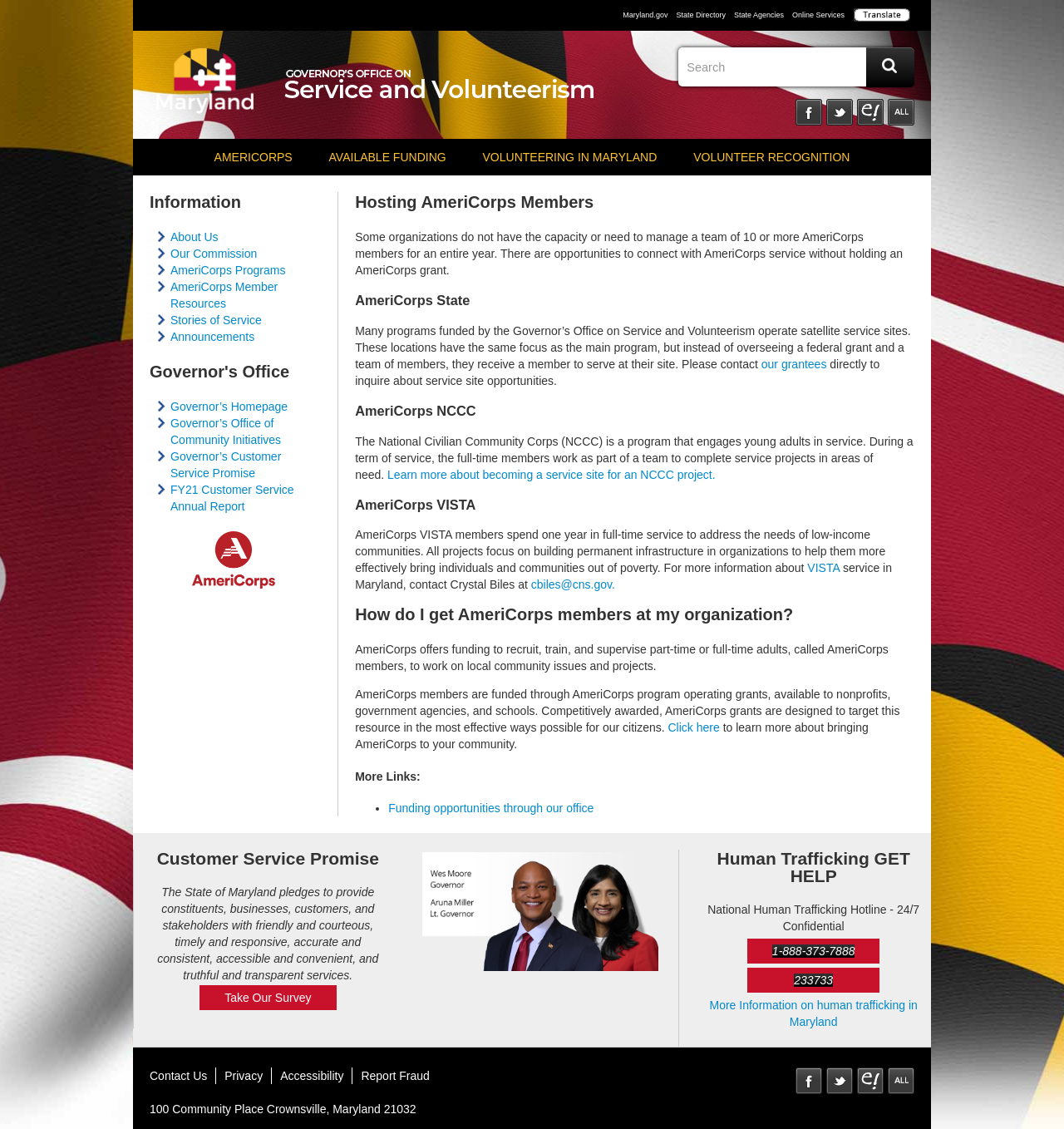Respond with a single word or phrase to the following question: How many links are there under 'More Links'?

1